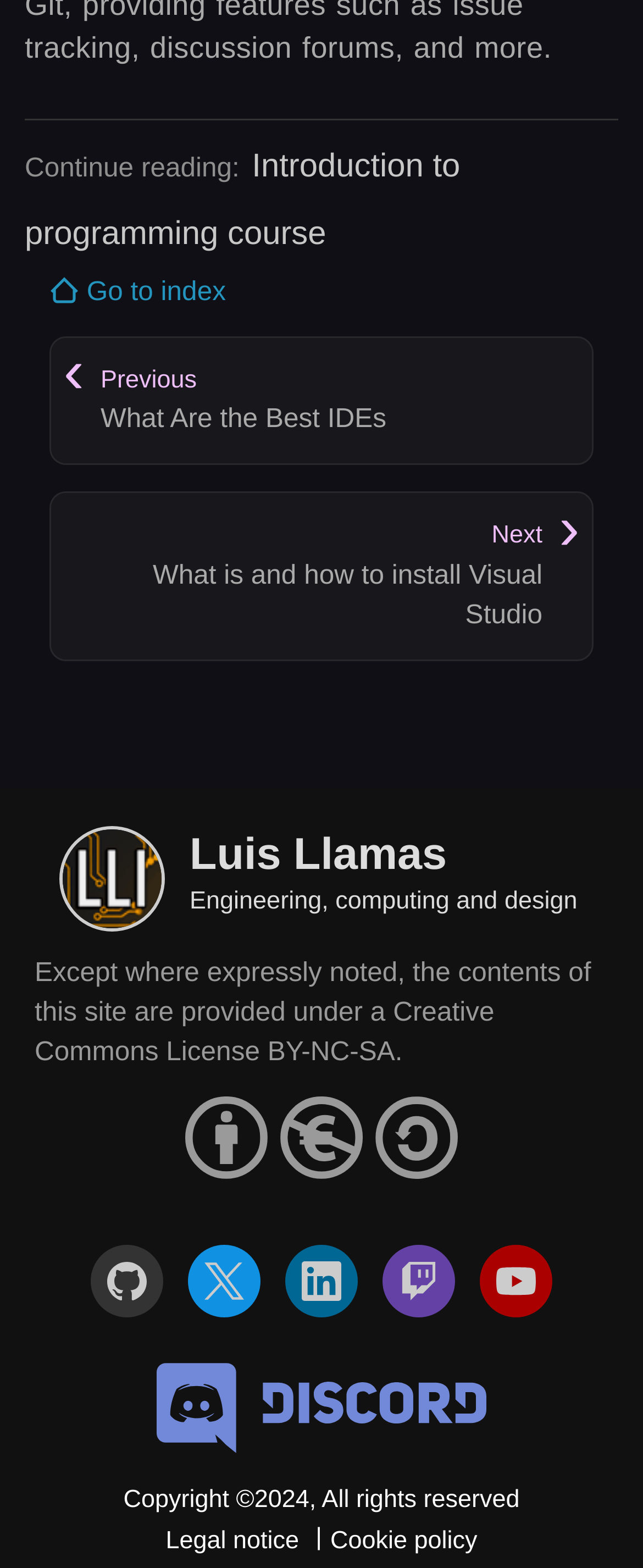Indicate the bounding box coordinates of the clickable region to achieve the following instruction: "View the 'github' profile."

[0.141, 0.794, 0.254, 0.84]